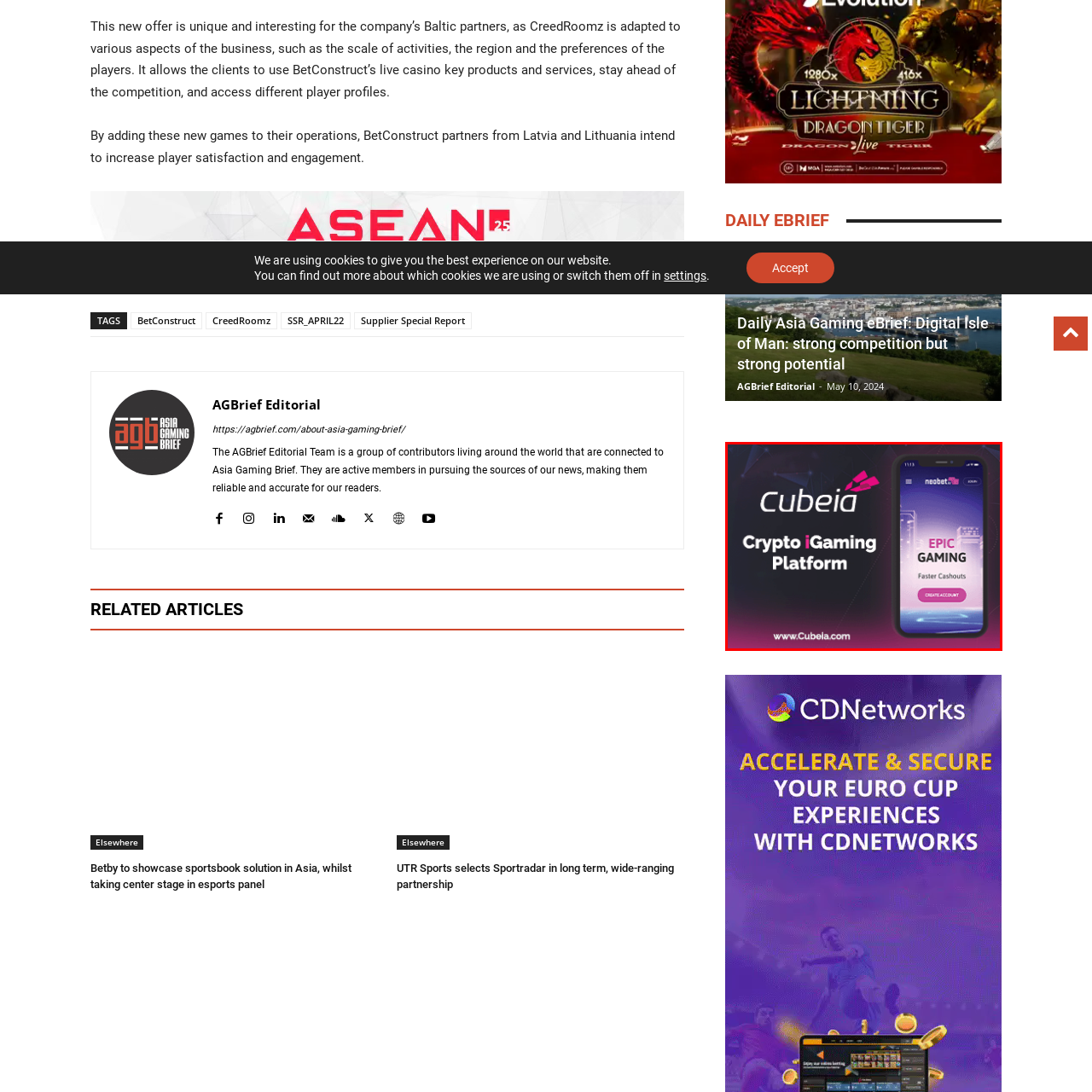Focus on the image outlined in red and offer a detailed answer to the question below, relying on the visual elements in the image:
What is the color scheme of the background?

The gradient background of the image features a blend of deep purple and pink hues, which creates an energetic and modern aesthetic that appeals to tech-savvy gamers. This color scheme is likely chosen to convey a sense of innovation and excitement.